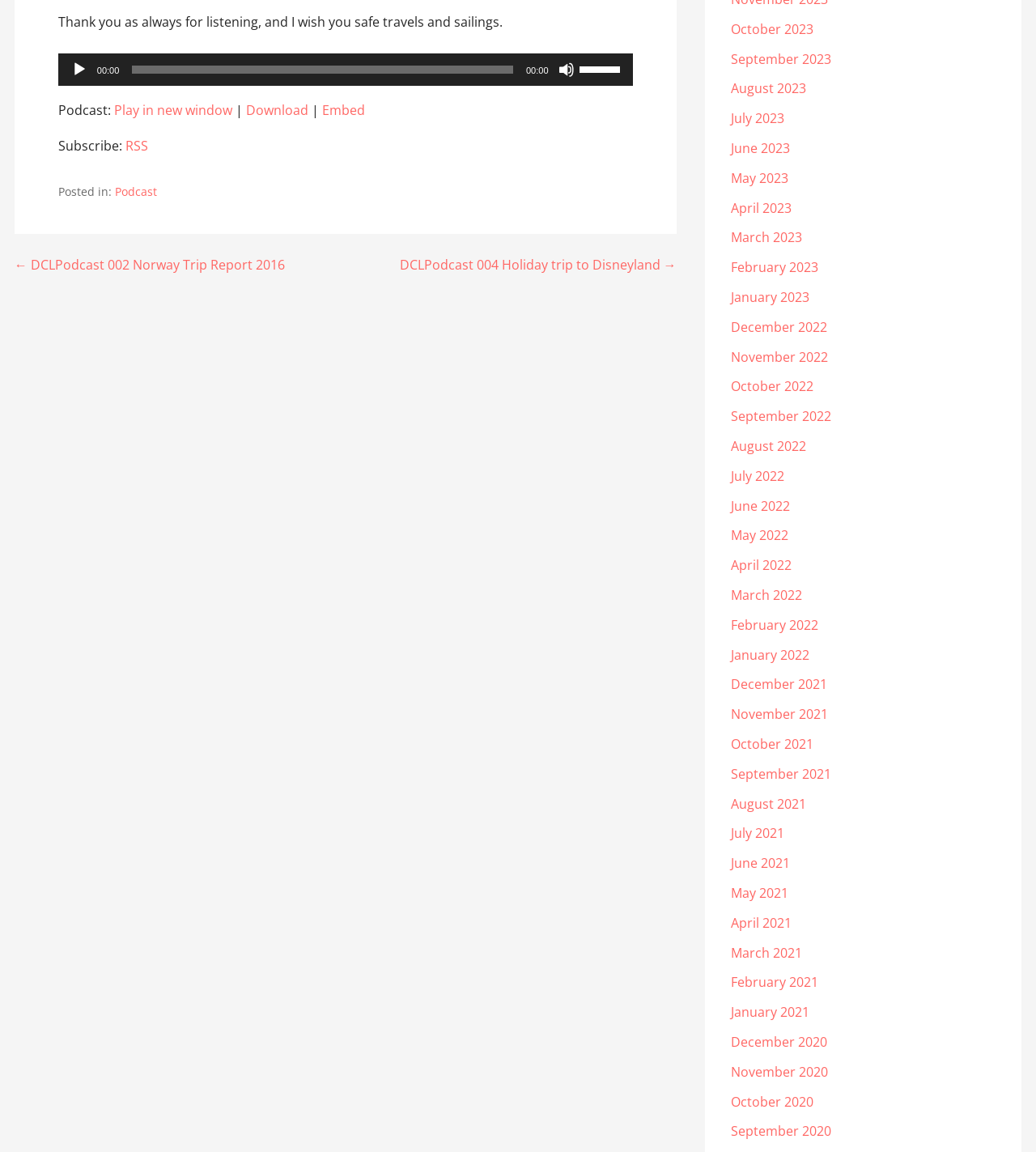Given the element description, predict the bounding box coordinates in the format (top-left x, top-left y, bottom-right x, bottom-right y). Make sure all values are between 0 and 1. Here is the element description: September 2021

[0.706, 0.664, 0.802, 0.679]